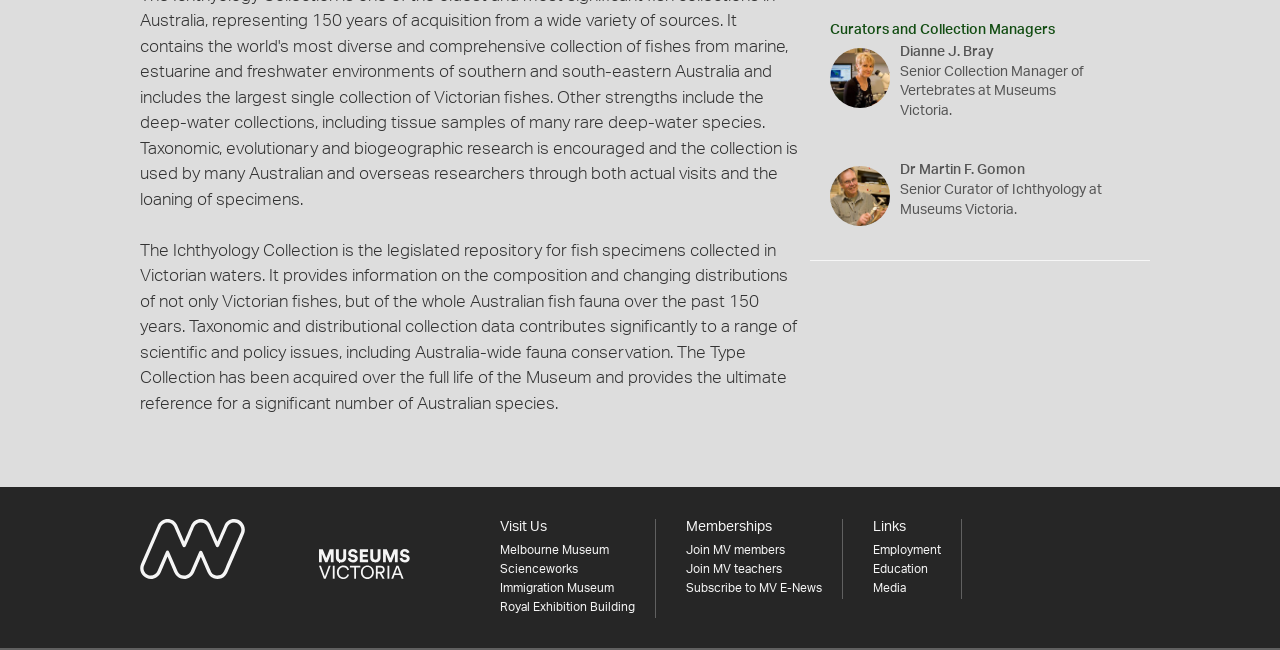Determine the bounding box coordinates for the UI element matching this description: "Über uns".

None